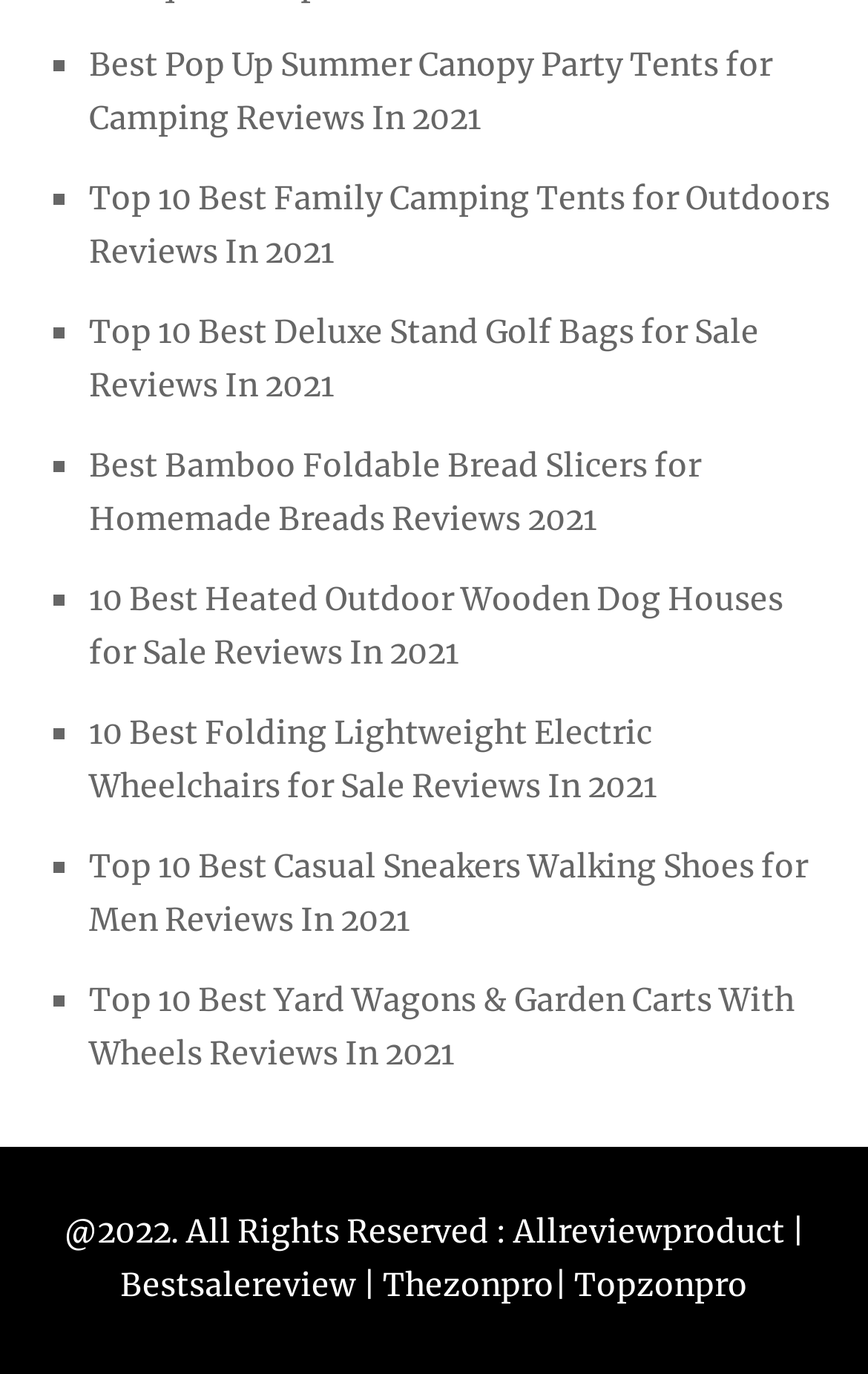Determine the bounding box coordinates of the section to be clicked to follow the instruction: "Learn about Digital Marketing". The coordinates should be given as four float numbers between 0 and 1, formatted as [left, top, right, bottom].

None